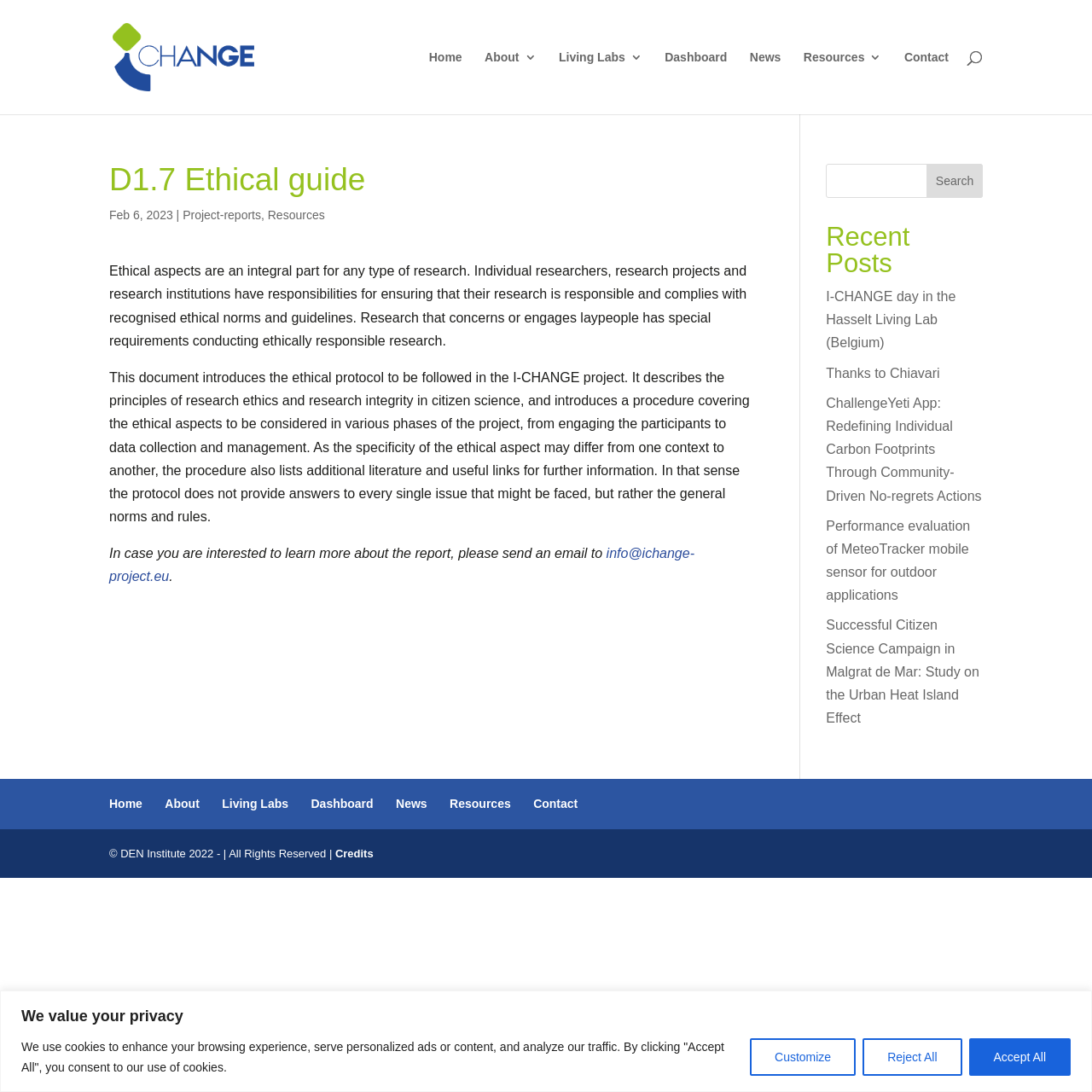Identify the bounding box coordinates of the section that should be clicked to achieve the task described: "Learn more about the report".

[0.1, 0.5, 0.636, 0.535]